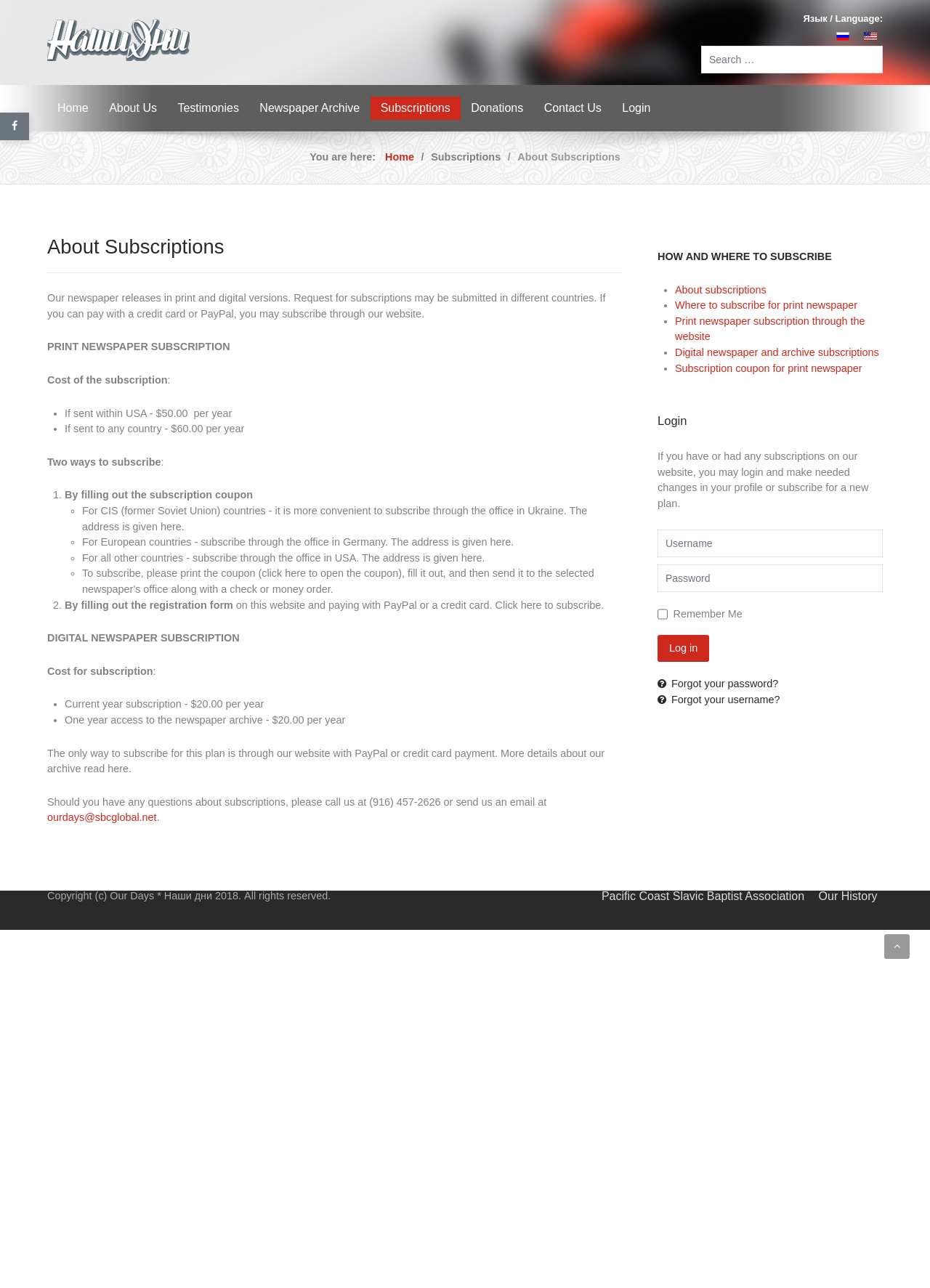What is the cost of a digital newspaper subscription?
Utilize the information in the image to give a detailed answer to the question.

The webpage states that the cost of a digital newspaper subscription is $20.00 per year, and also offers one year access to the newspaper archive for the same price.